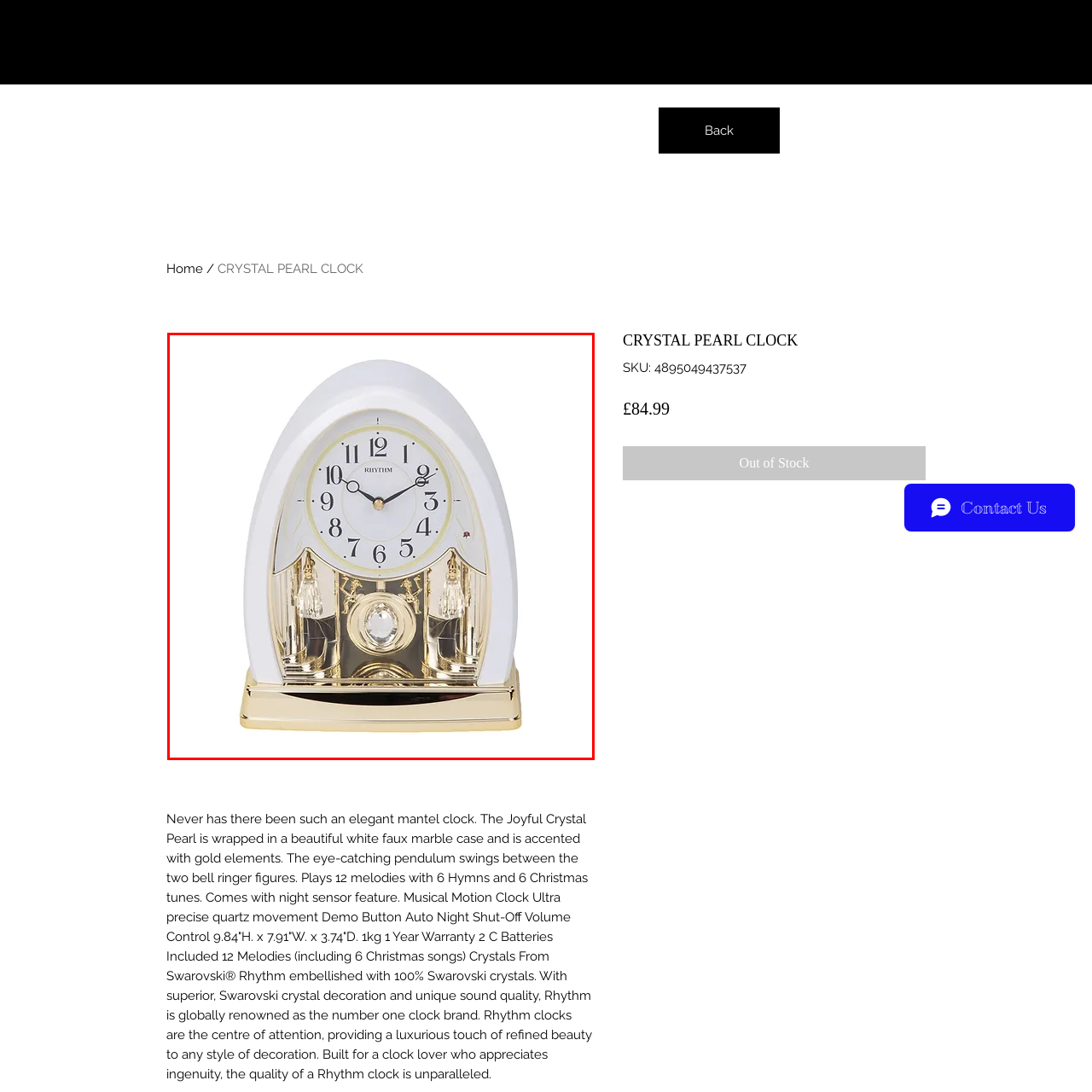How many melodies can the clock play?
Direct your attention to the image bordered by the red bounding box and answer the question in detail, referencing the image.

According to the caption, the clock 'plays a selection of 12 melodies, featuring 6 hymns and 6 Christmas tunes', which implies that the clock can play a total of 12 melodies.